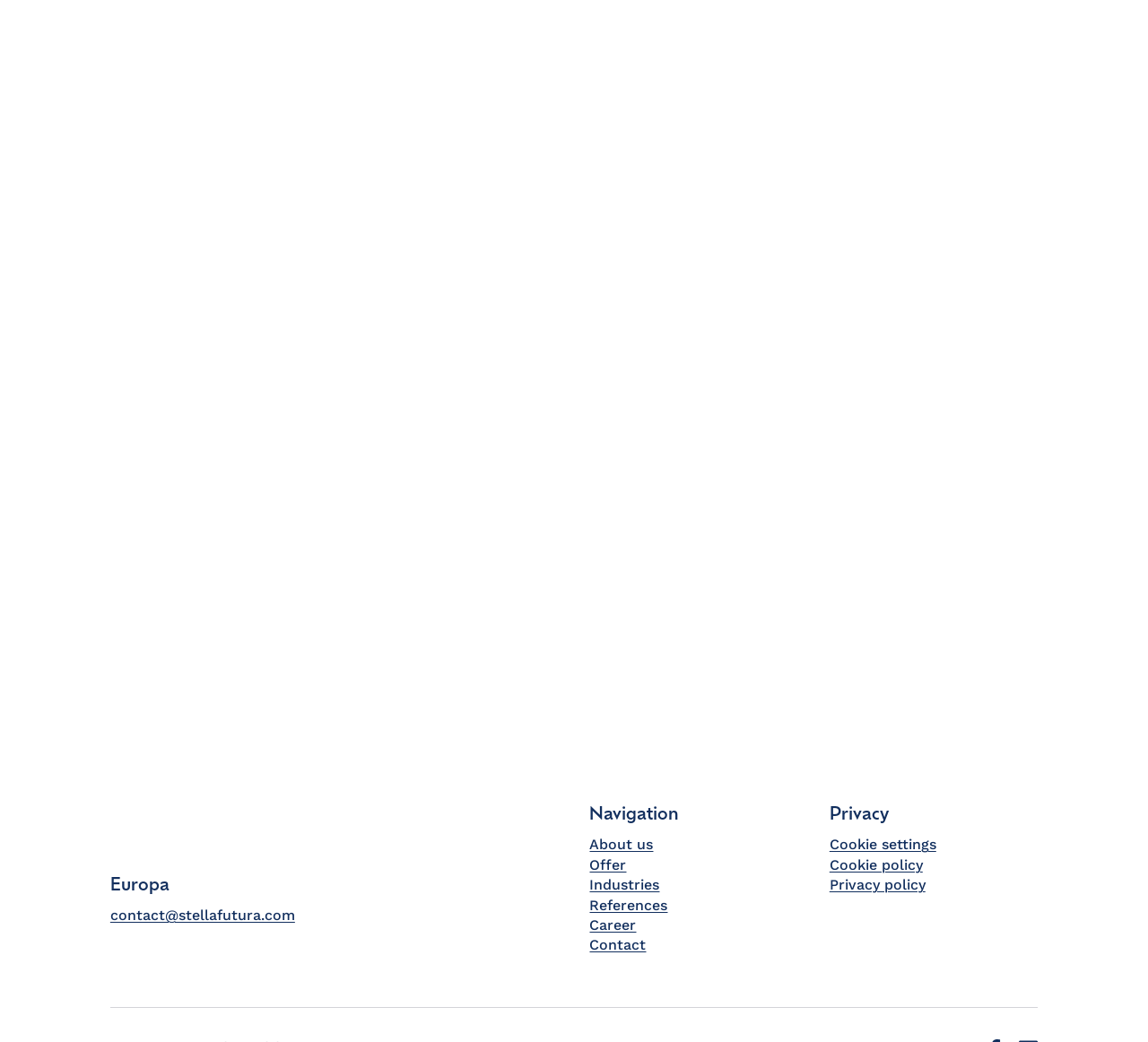Respond to the following question with a brief word or phrase:
How many images are on this page?

5